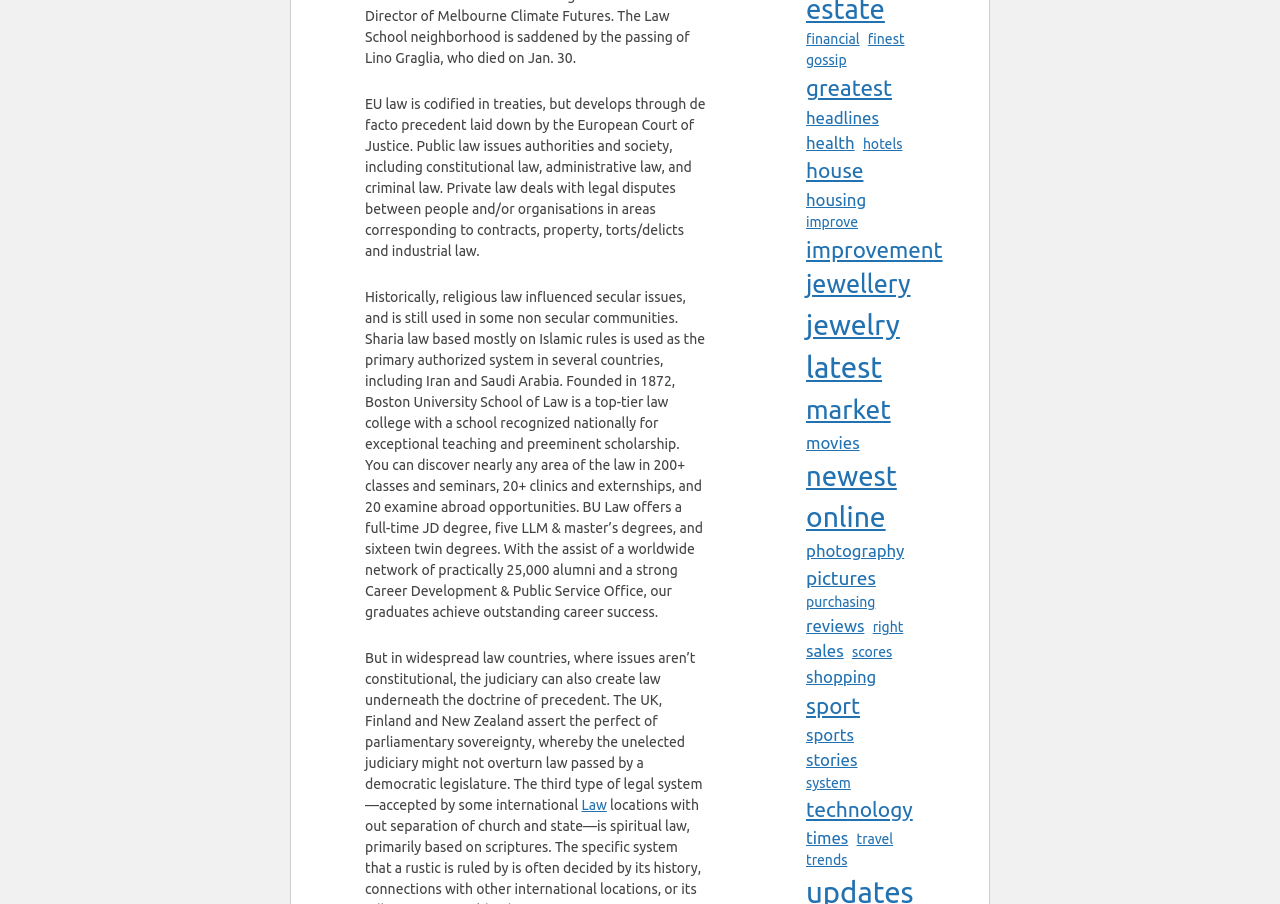Please identify the coordinates of the bounding box that should be clicked to fulfill this instruction: "Follow the 'Law' link".

[0.454, 0.881, 0.474, 0.899]